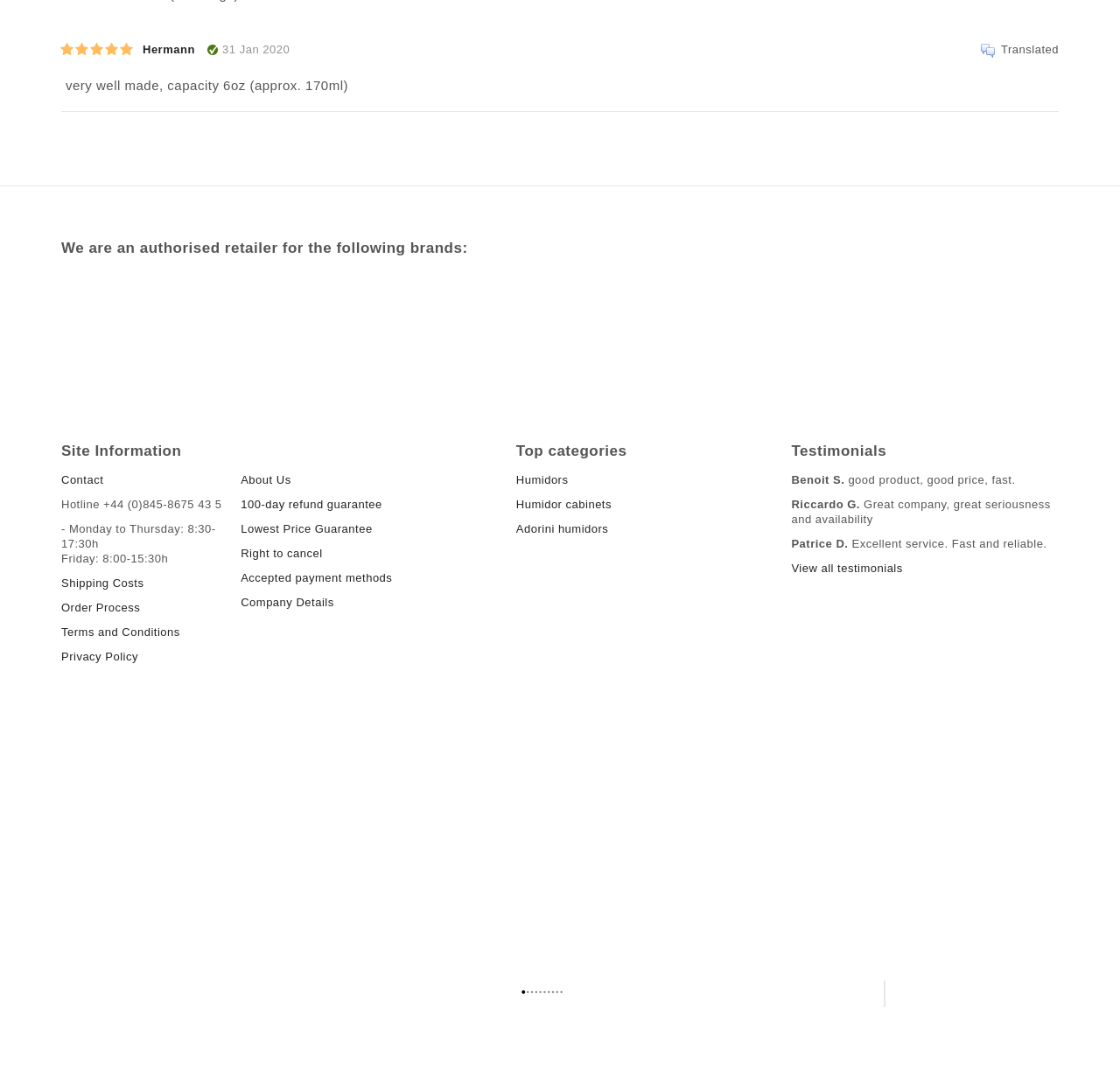Please specify the bounding box coordinates for the clickable region that will help you carry out the instruction: "Click on the 'Contact' link".

[0.055, 0.434, 0.092, 0.446]